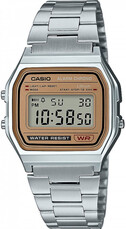Create a detailed narrative of what is happening in the image.

The image features a stylish Casio digital watch from the Casio Collection, specifically the model A158WEA-9EF. This unisex watch showcases a sleek stainless-steel band and a rectangular digital display, highlighting a warm gold-colored bezel that adds a modern touch to its retro aesthetic. The watch is equipped with essential features including an alarm, stopwatch, and a water resistance rating of 30 meters, making it both fashionable and functional. Its compact dimensions and lightweight design (44g) ensure comfort for everyday wear, appealing to both men and women who appreciate a blend of style and practicality.